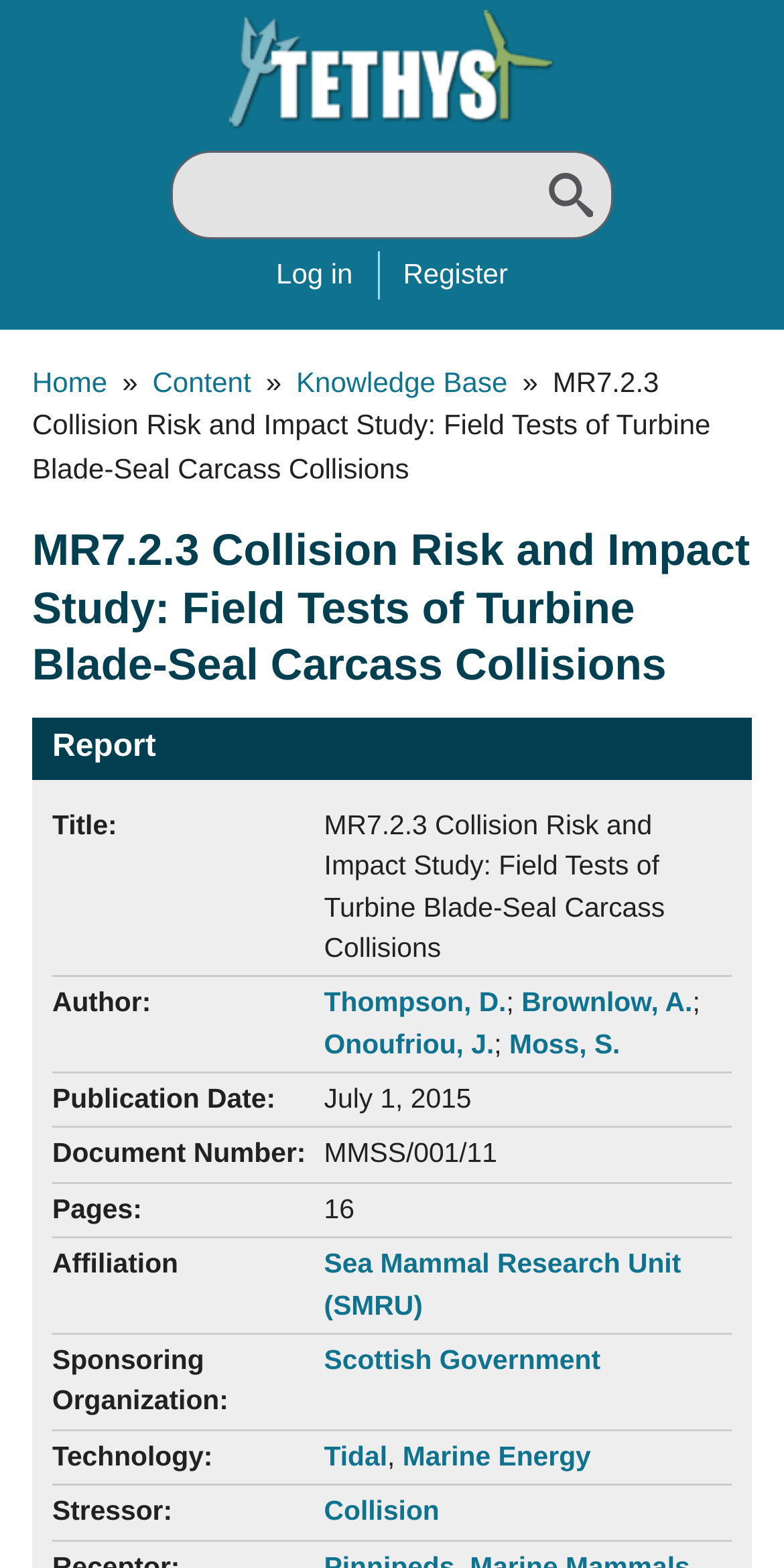Locate the bounding box coordinates of the UI element described by: "Register". Provide the coordinates as four float numbers between 0 and 1, formatted as [left, top, right, bottom].

[0.514, 0.164, 0.648, 0.185]